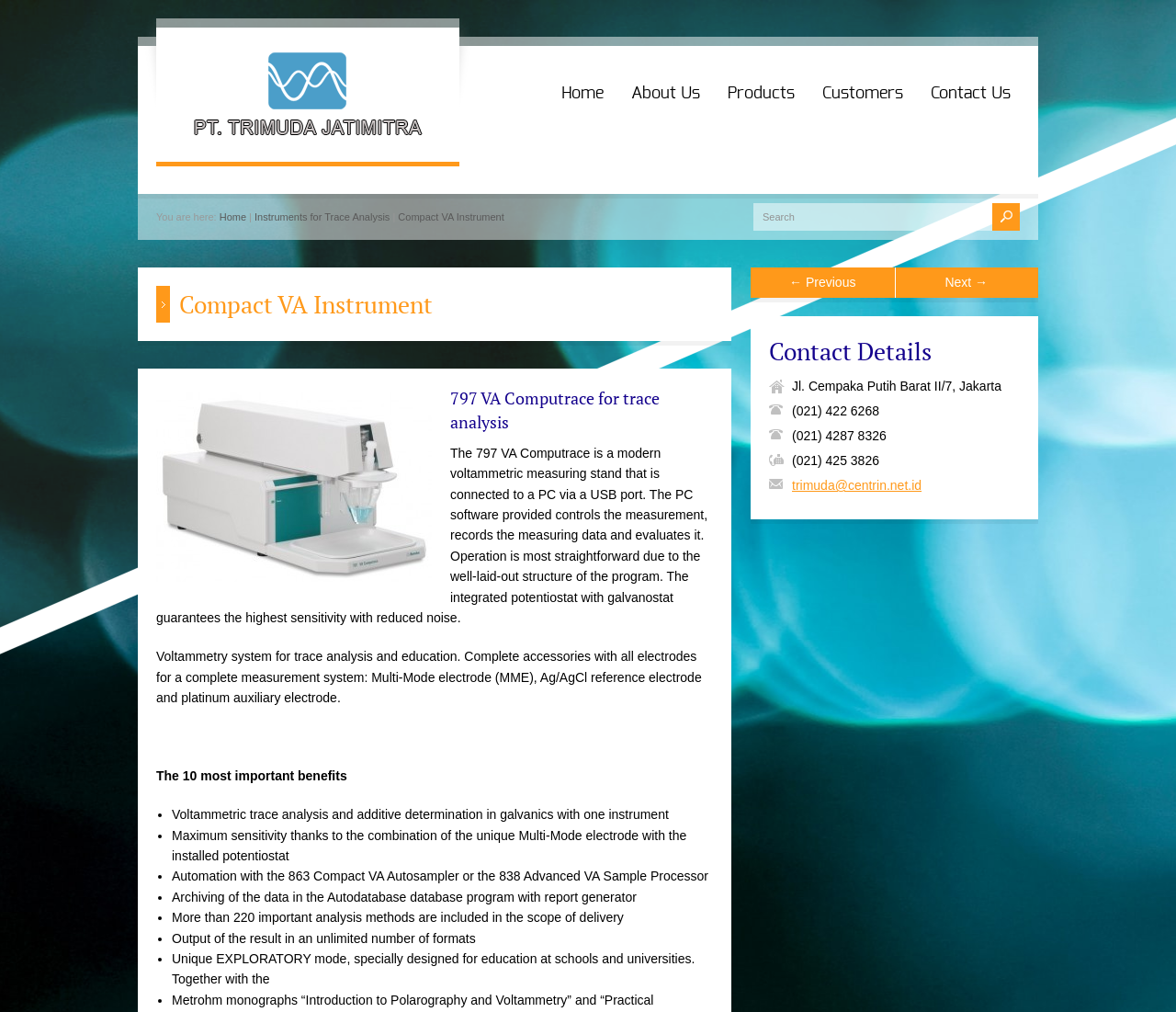Given the webpage screenshot, identify the bounding box of the UI element that matches this description: "Compact VA Instrument".

[0.339, 0.209, 0.429, 0.22]